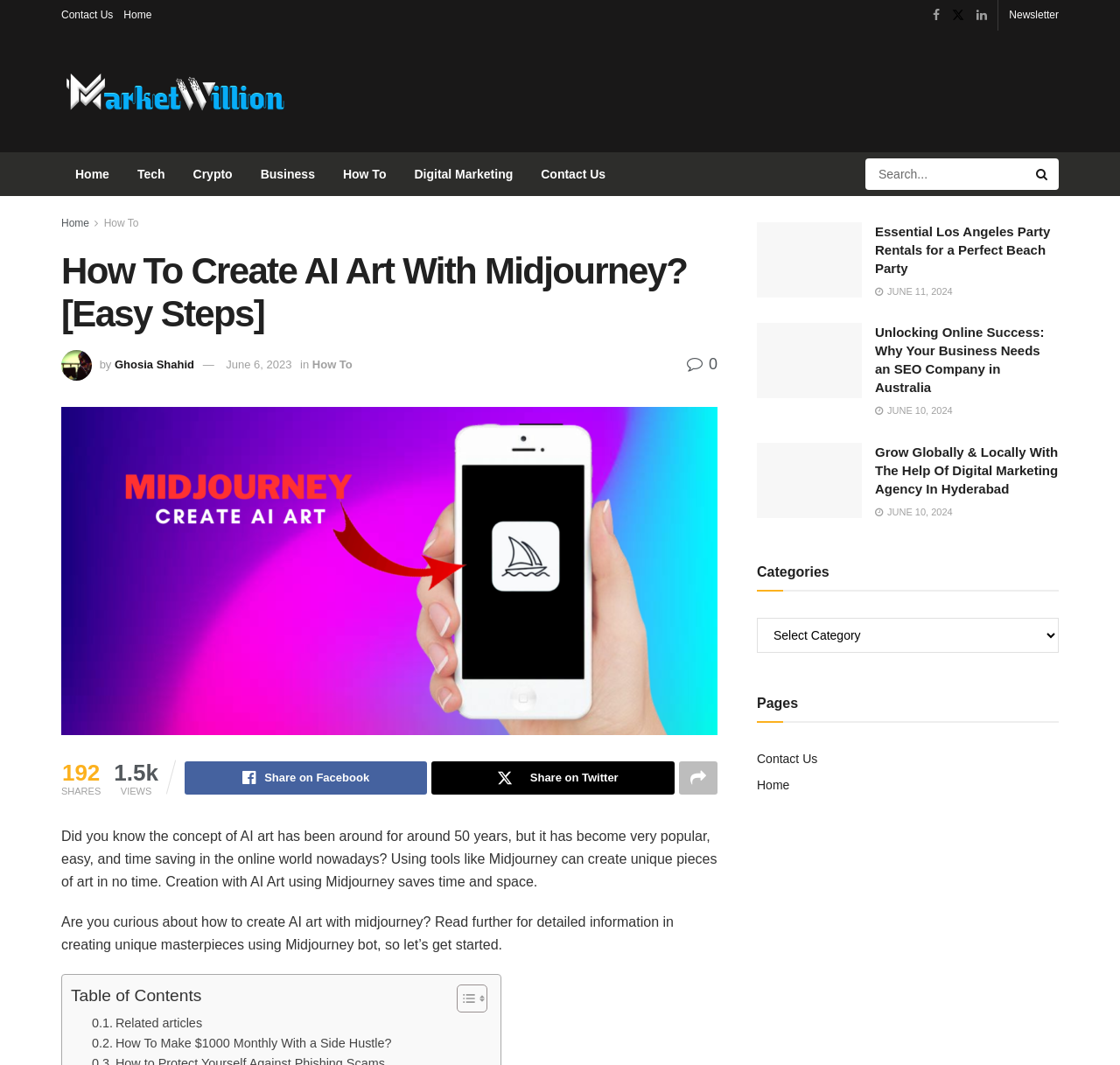Determine the bounding box coordinates of the clickable region to follow the instruction: "Search for something".

[0.773, 0.149, 0.945, 0.178]